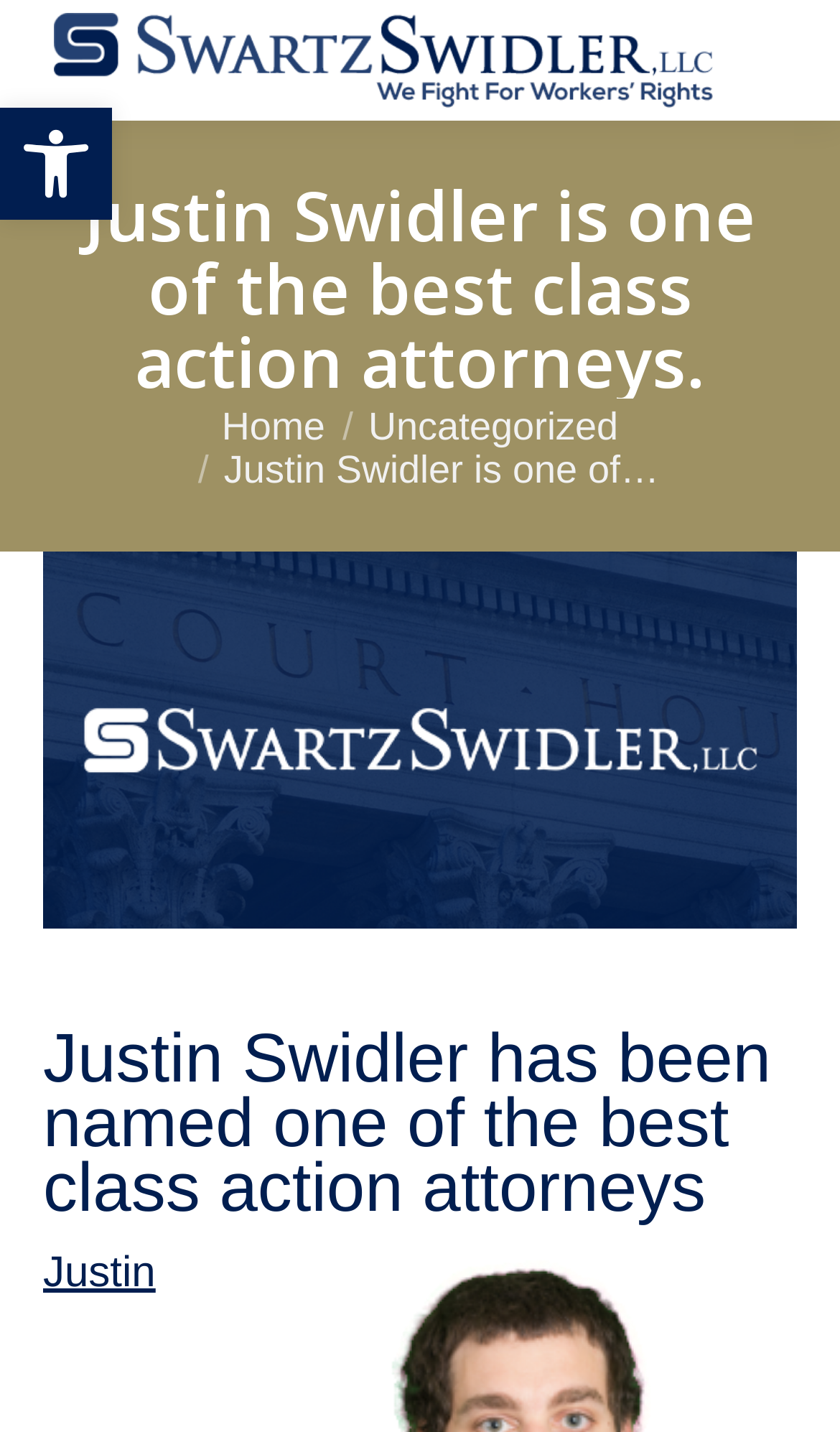Explain the webpage's layout and main content in detail.

The webpage is about Justin Swidler, a partner at Swartz Swidler, who has been recognized as one of the best class action attorneys. At the top left corner, there is a button to open the toolbar accessibility tools, accompanied by a small image labeled "Accessibility Tools". 

On the top right corner, there is a mobile menu icon link. Below it, there is a link to "Swartz-Swidler" with a corresponding image. 

The main content of the webpage starts with a heading that summarizes Justin Swidler's achievement. Below the heading, there is a "You are here:" label, followed by links to "Home" and "Uncategorized". 

The main body of the webpage contains a brief description of Justin Swidler, which is accompanied by a large image that spans almost the entire width of the page. The description is headed by a subheading that reiterates Justin Swidler's recognition as one of the best class action attorneys. 

At the very bottom of the page, there is a "Go to Top" link, accompanied by a small image, which is located at the bottom right corner of the page.